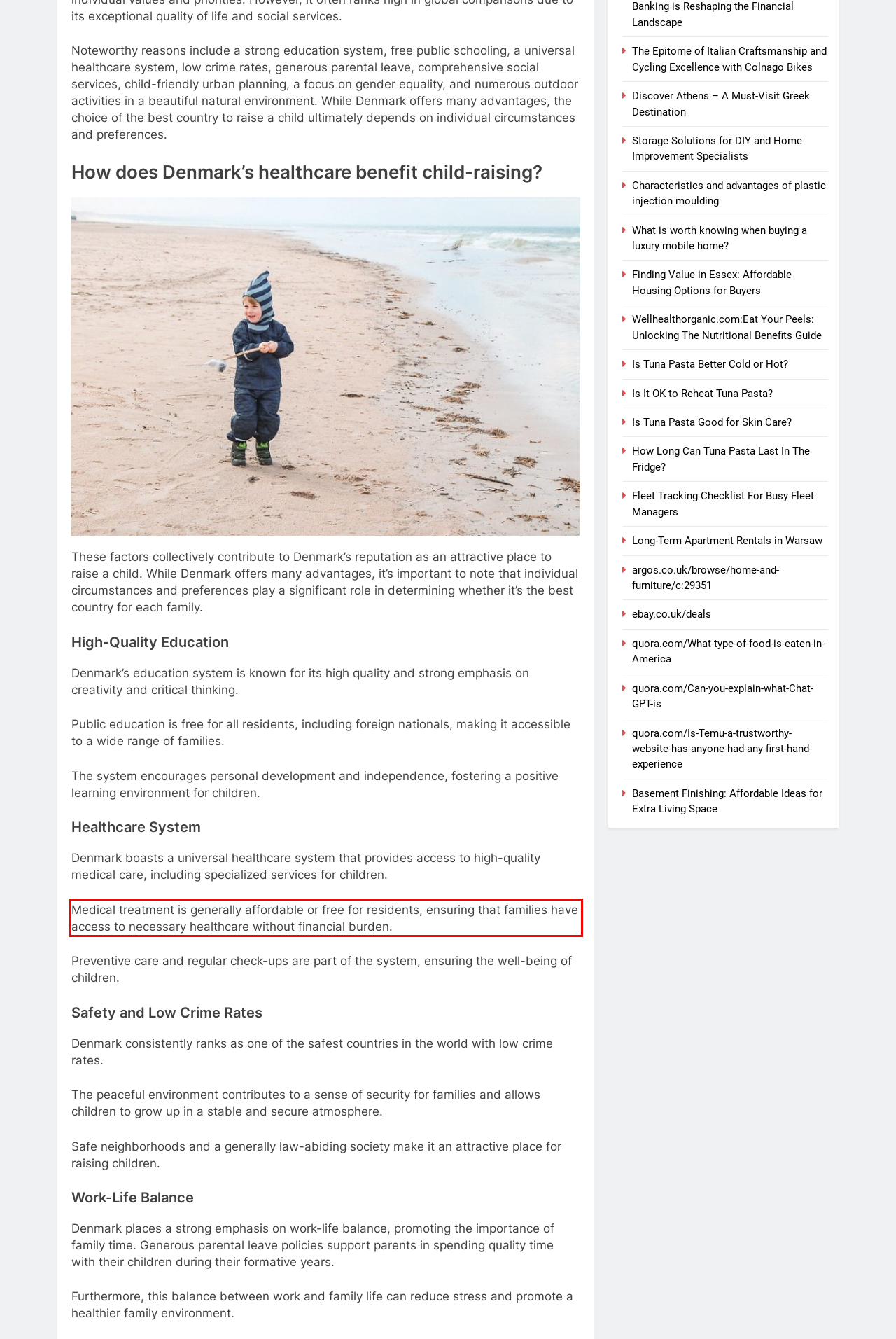Locate the red bounding box in the provided webpage screenshot and use OCR to determine the text content inside it.

Medical treatment is generally affordable or free for residents, ensuring that families have access to necessary healthcare without financial burden.